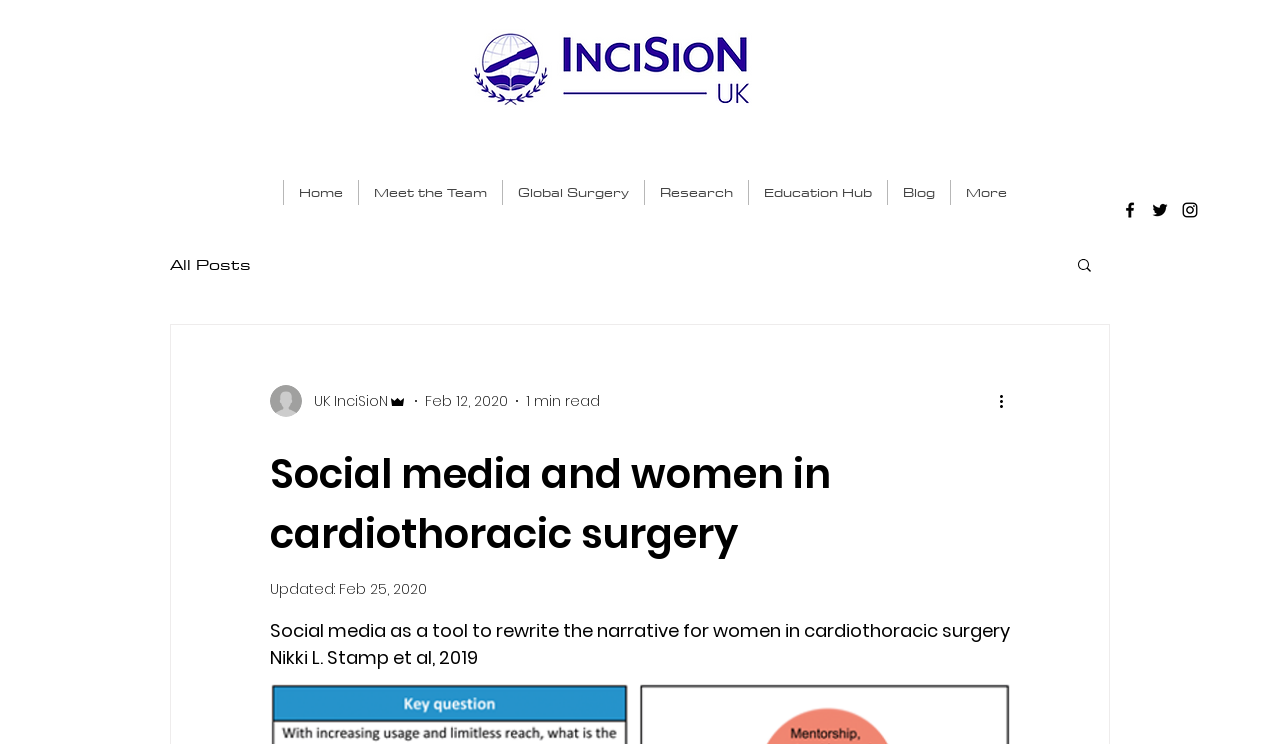Locate and extract the headline of this webpage.

Social media and women in cardiothoracic surgery